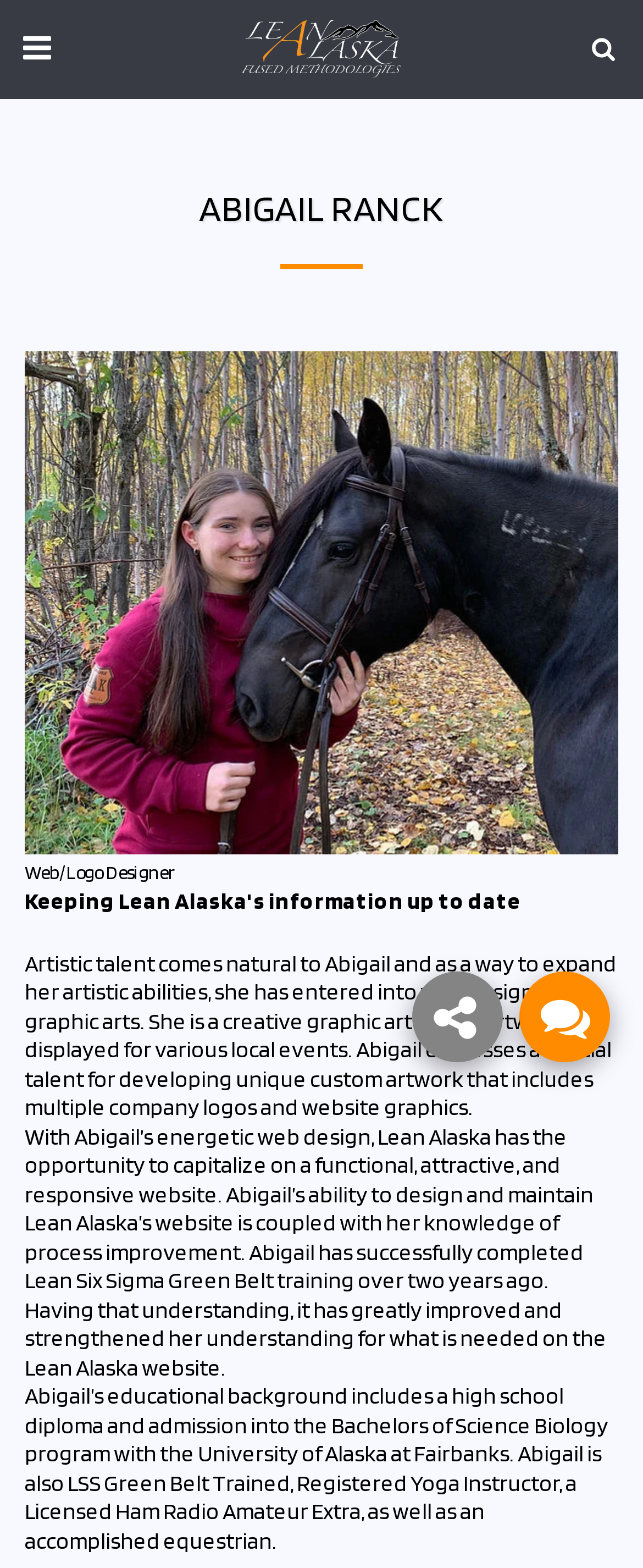What is Abigail Ranck's profession?
Give a detailed explanation using the information visible in the image.

Based on the webpage, Abigail Ranck's profession is mentioned as 'Web/Logo Designer' in the StaticText element with bounding box coordinates [0.038, 0.55, 0.272, 0.564].